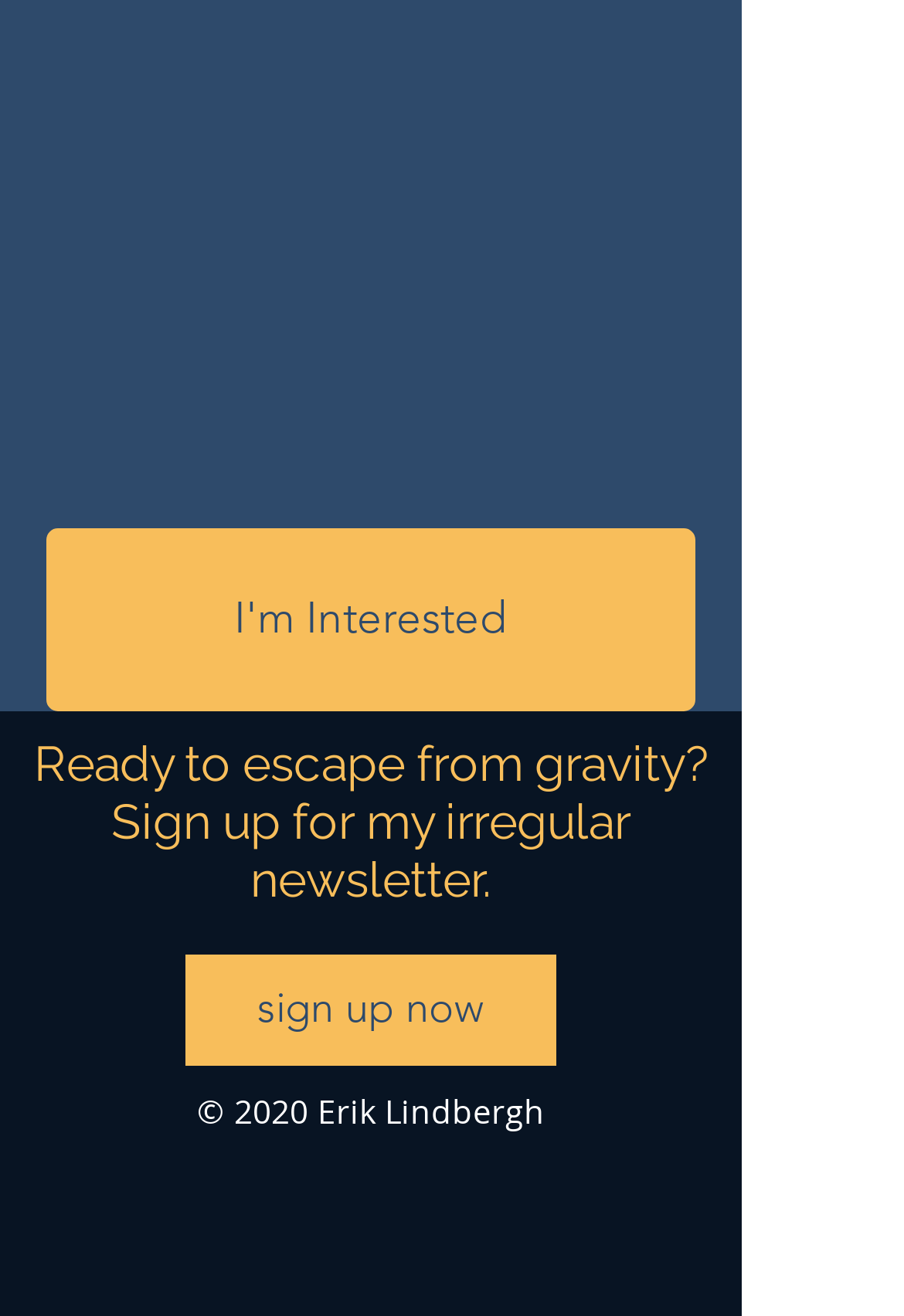For the given element description sign up now, determine the bounding box coordinates of the UI element. The coordinates should follow the format (top-left x, top-left y, bottom-right x, bottom-right y) and be within the range of 0 to 1.

[0.205, 0.725, 0.615, 0.81]